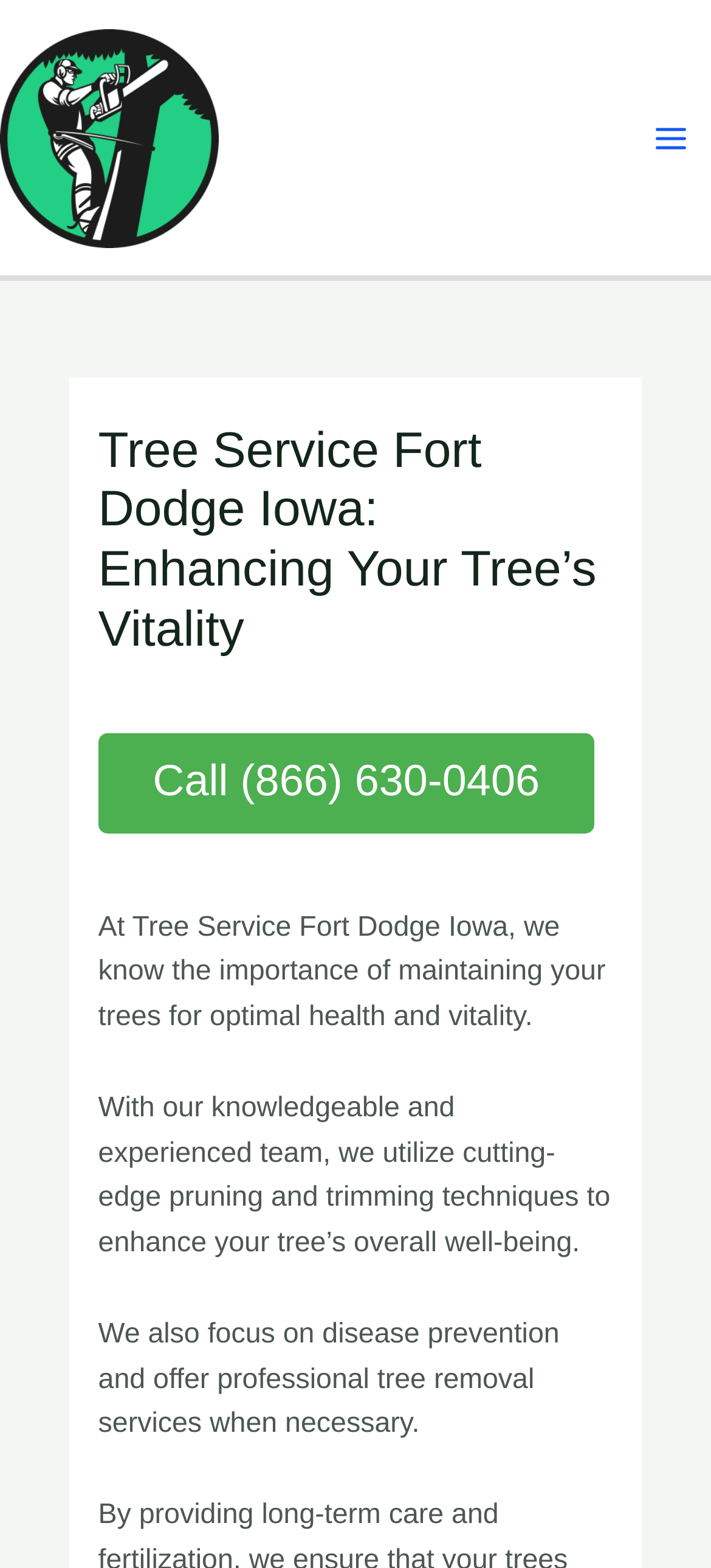What services do they offer?
Using the image as a reference, answer with just one word or a short phrase.

Pruning, trimming, disease prevention, tree removal